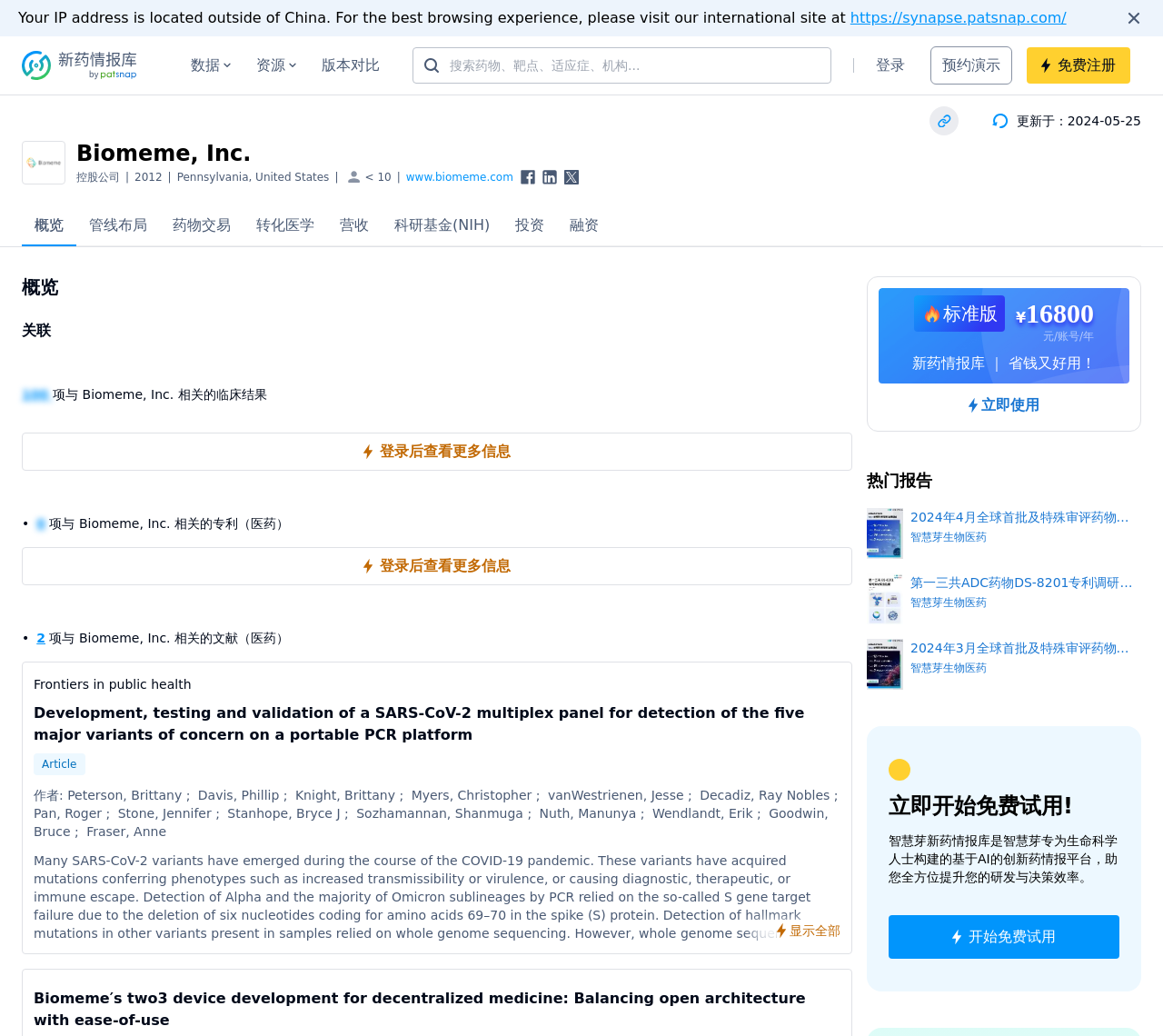Determine the bounding box coordinates for the clickable element required to fulfill the instruction: "login". Provide the coordinates as four float numbers between 0 and 1, i.e., [left, top, right, bottom].

[0.744, 0.046, 0.788, 0.081]